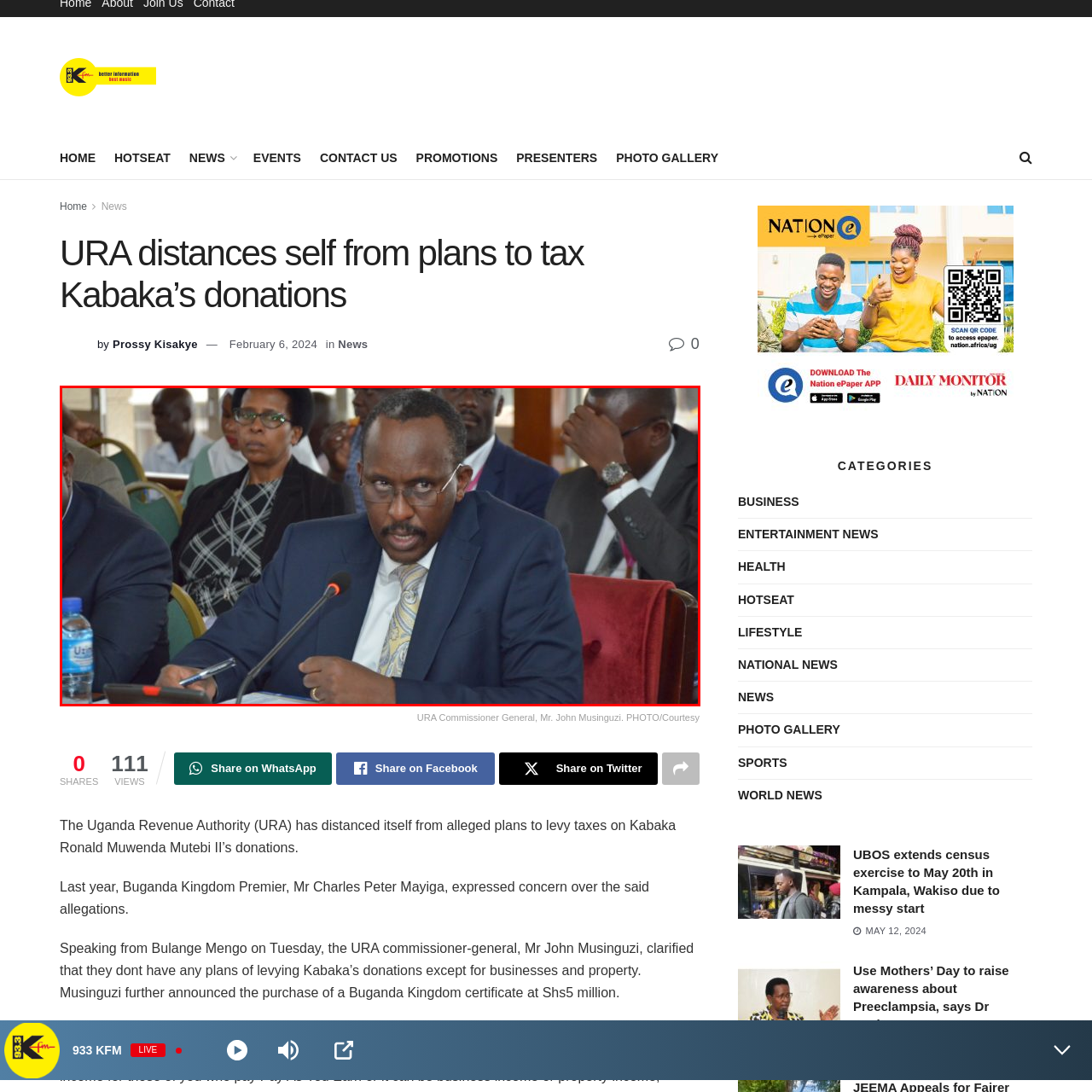What is the likely topic of discussion?
Analyze the image within the red frame and provide a concise answer using only one word or a short phrase.

Governance or project oversight